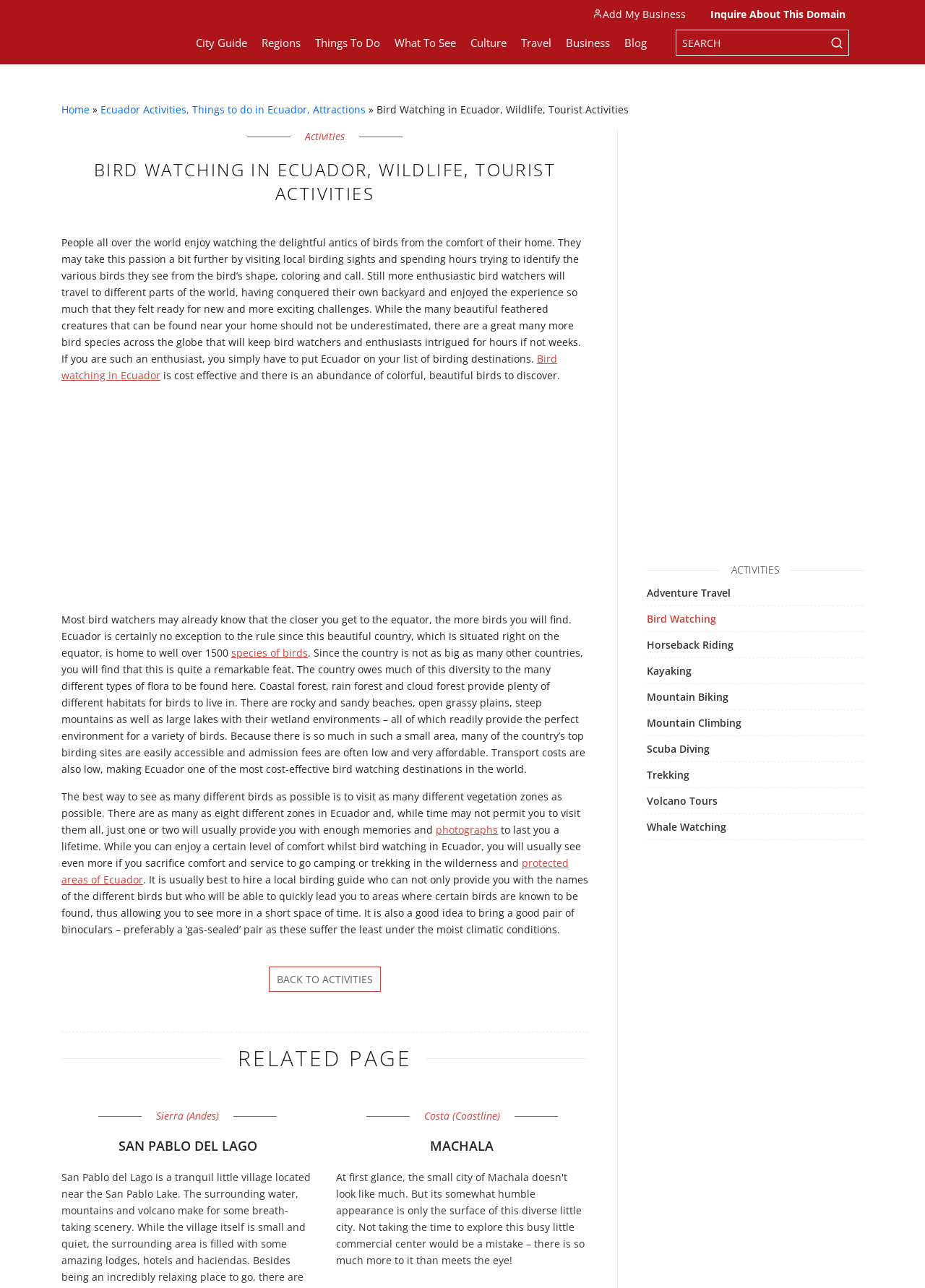Show me the bounding box coordinates of the clickable region to achieve the task as per the instruction: "Learn about bird watching in Ecuador".

[0.066, 0.273, 0.602, 0.297]